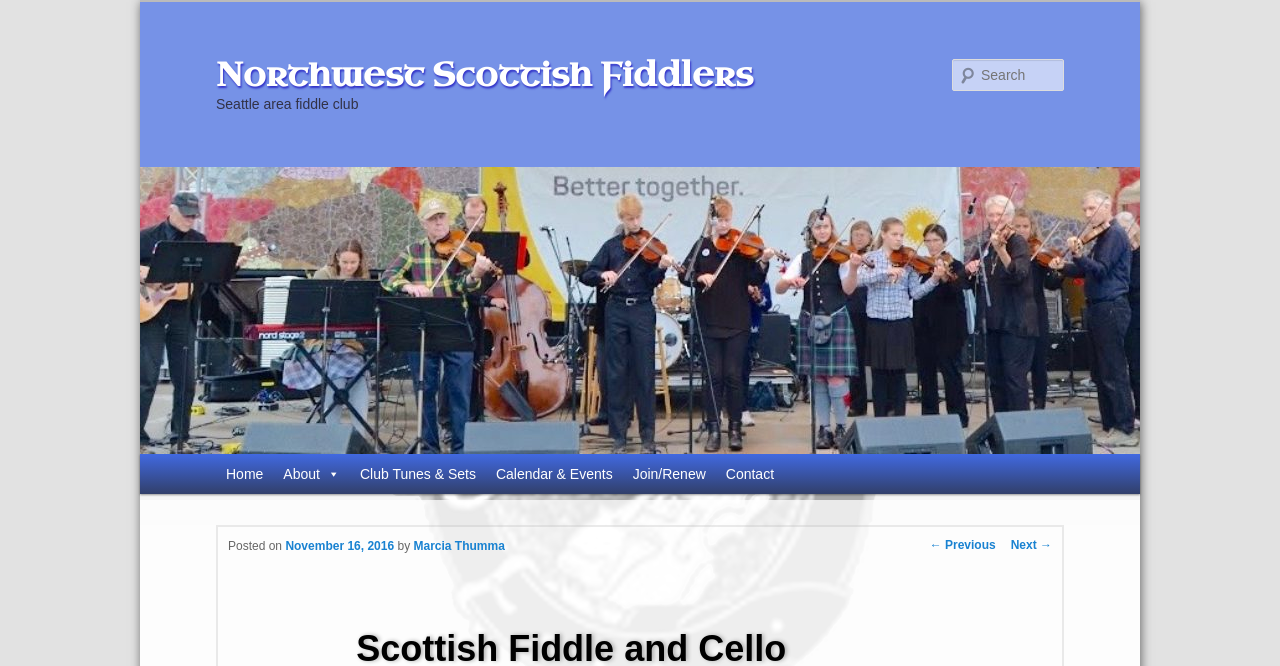Highlight the bounding box coordinates of the element you need to click to perform the following instruction: "Search for something."

[0.744, 0.089, 0.831, 0.137]